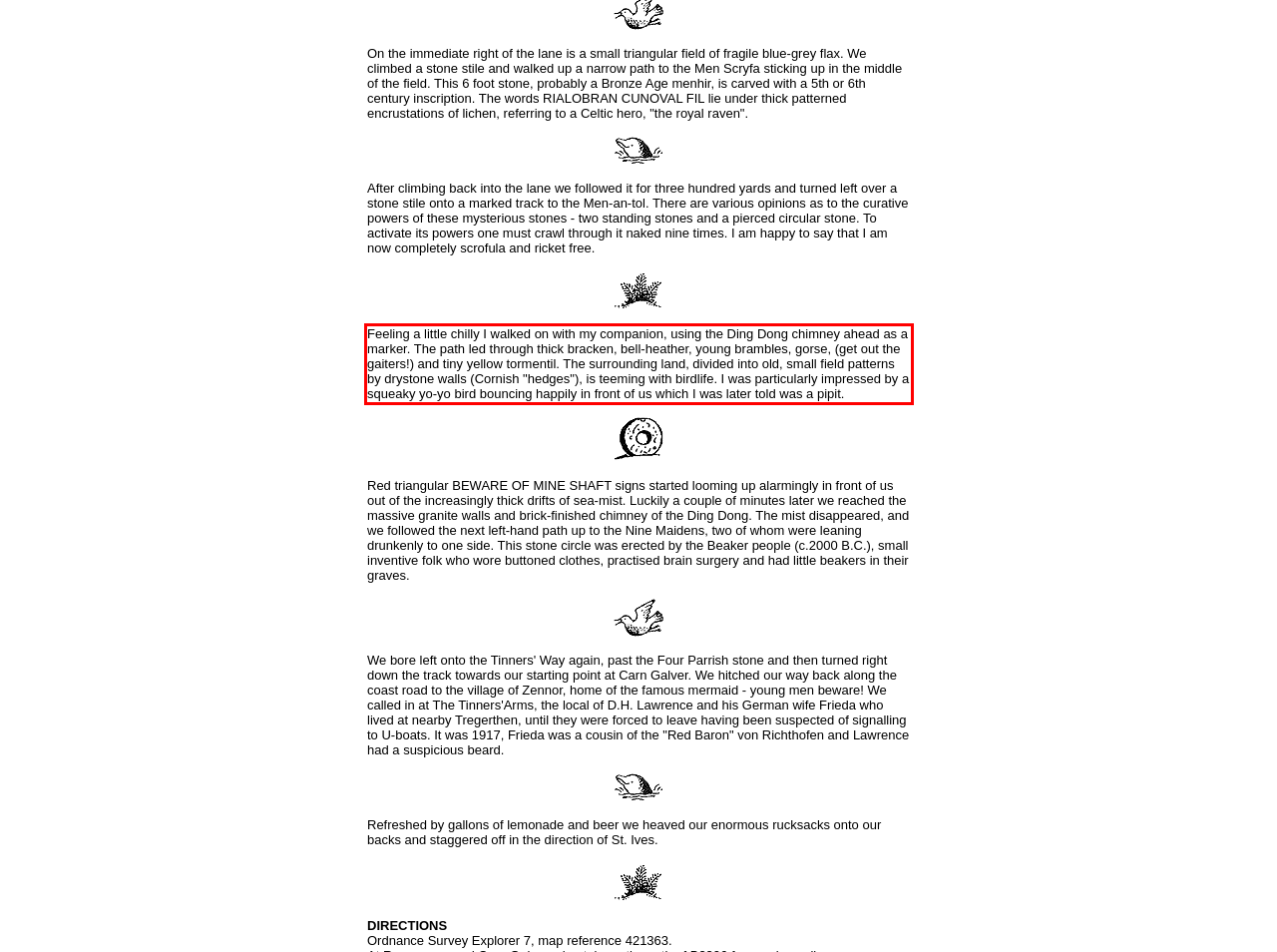Please analyze the provided webpage screenshot and perform OCR to extract the text content from the red rectangle bounding box.

Feeling a little chilly I walked on with my companion, using the Ding Dong chimney ahead as a marker. The path led through thick bracken, bell-heather, young brambles, gorse, (get out the gaiters!) and tiny yellow tormentil. The surrounding land, divided into old, small field patterns by drystone walls (Cornish "hedges"), is teeming with birdlife. I was particularly impressed by a squeaky yo-yo bird bouncing happily in front of us which I was later told was a pipit.